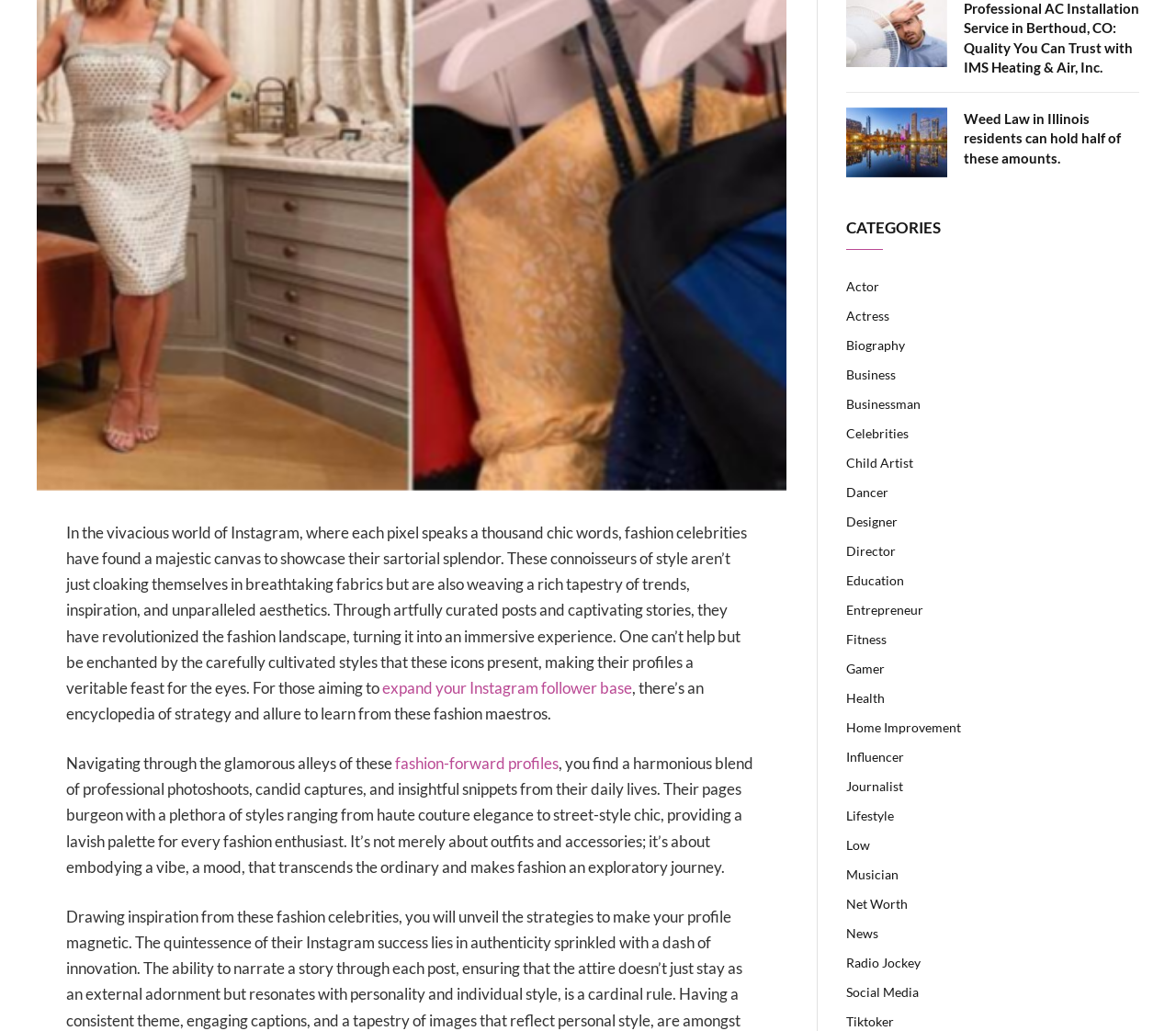Find and provide the bounding box coordinates for the UI element described with: "expand your Instagram follower base".

[0.325, 0.659, 0.538, 0.676]